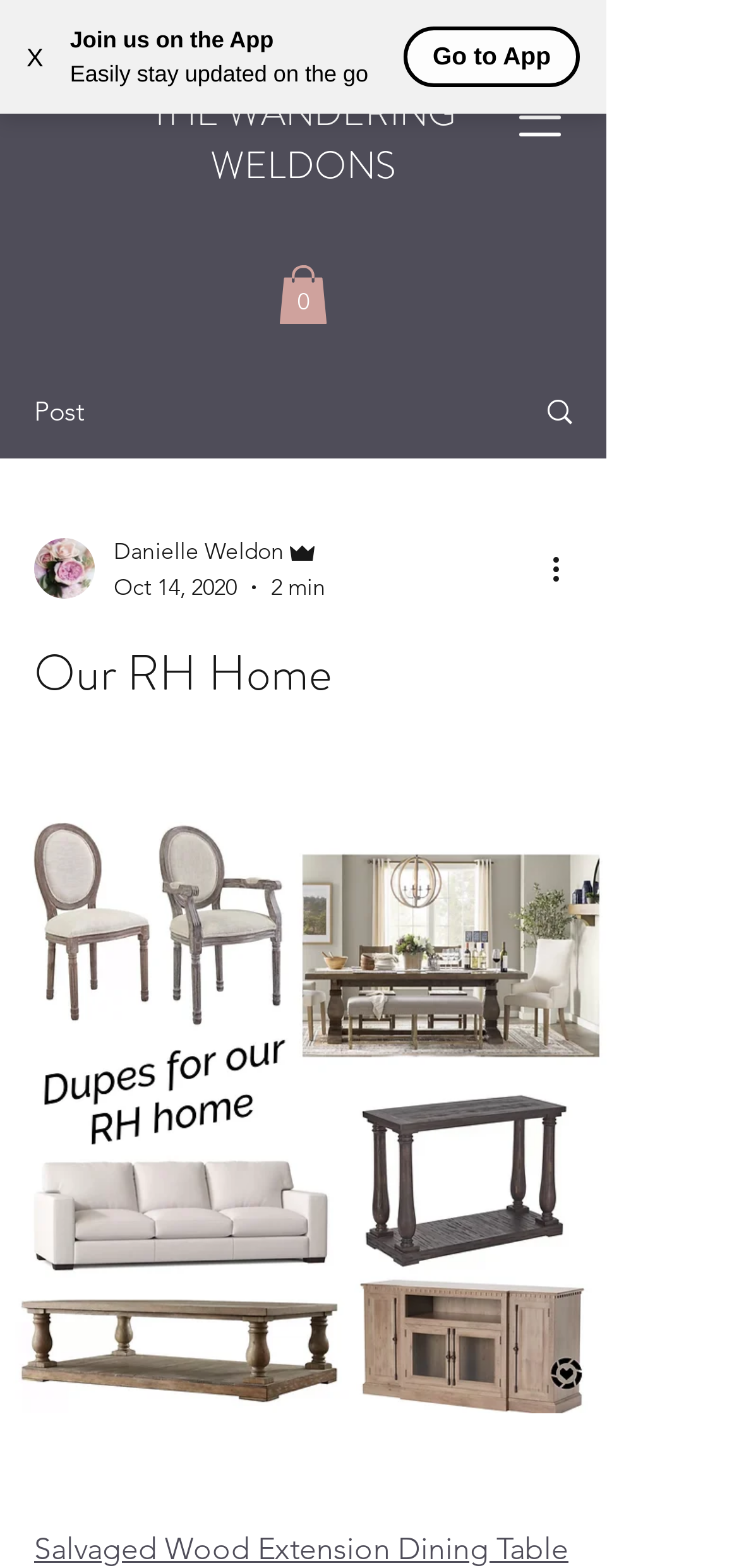Identify the bounding box coordinates of the element to click to follow this instruction: 'Go to the app'. Ensure the coordinates are four float values between 0 and 1, provided as [left, top, right, bottom].

[0.585, 0.027, 0.745, 0.045]